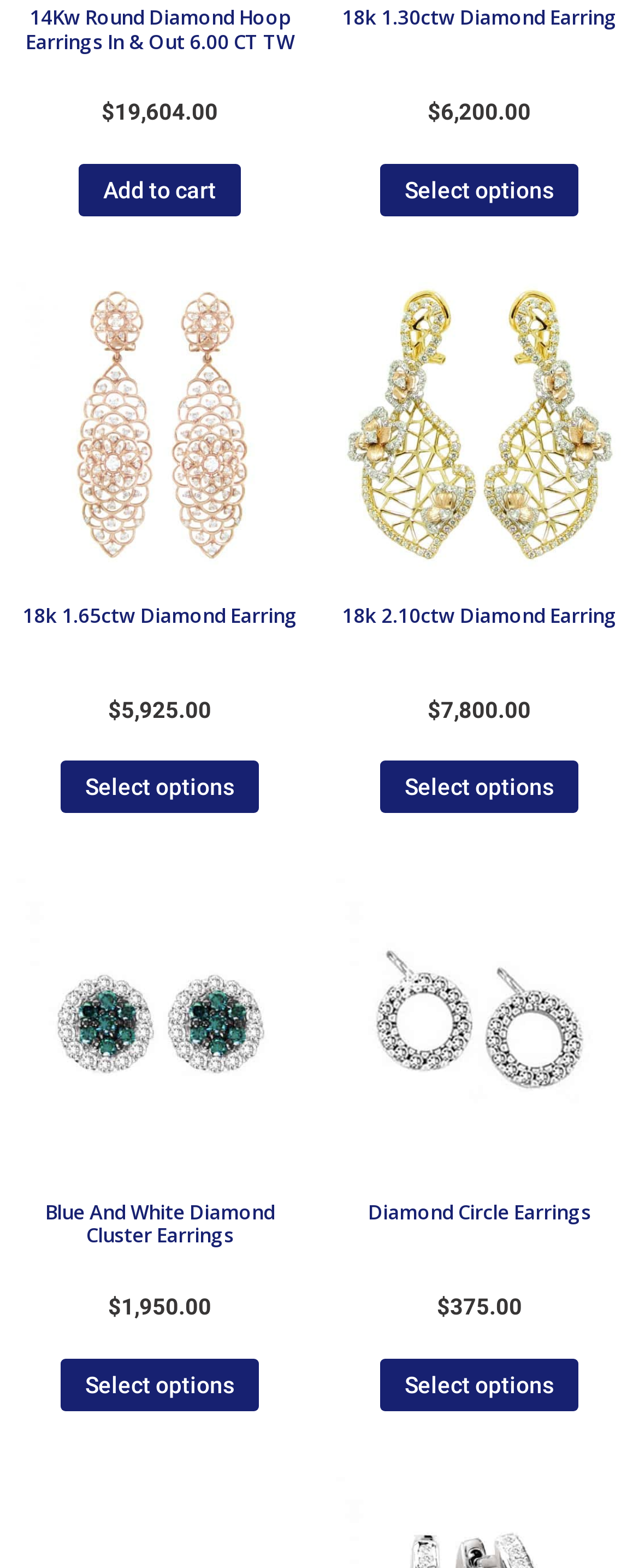What is the cheapest earring product? Please answer the question using a single word or phrase based on the image.

$375.00